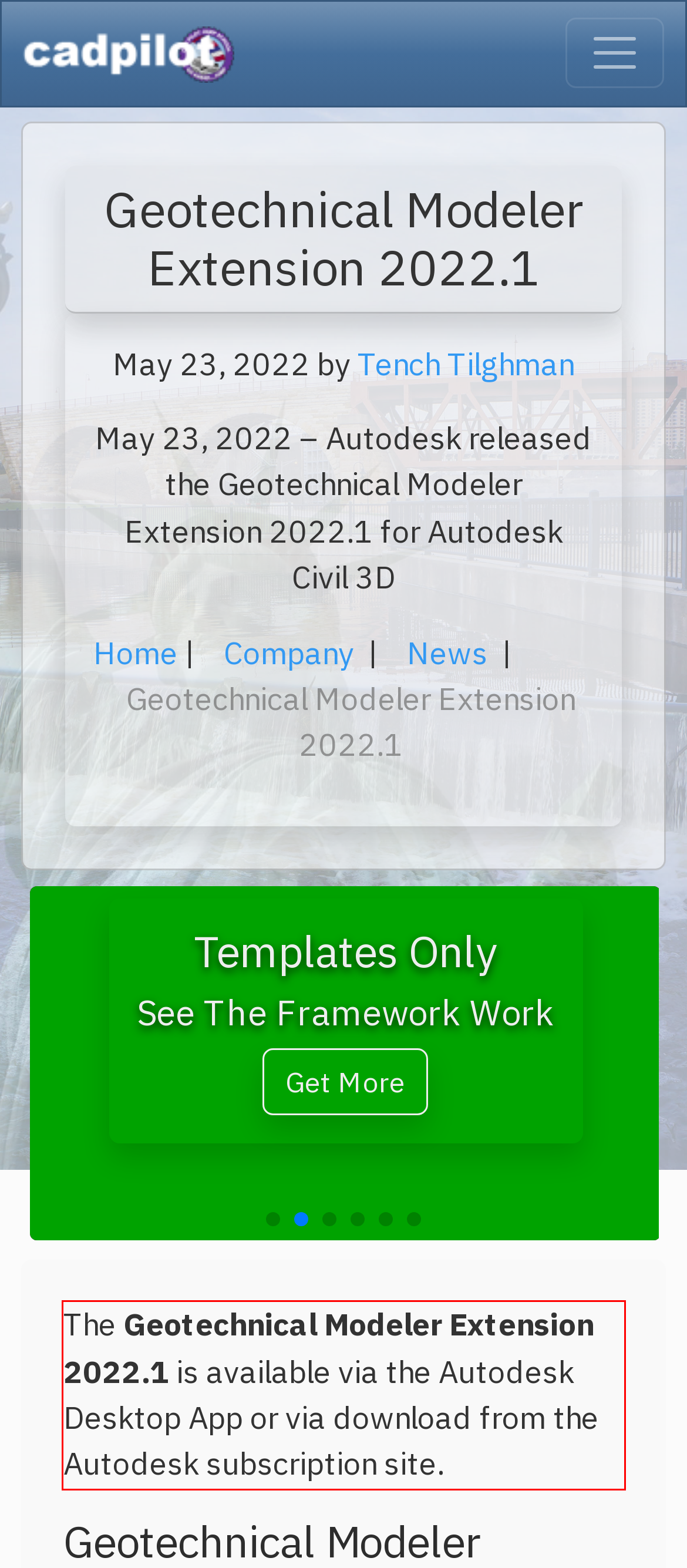Given the screenshot of the webpage, identify the red bounding box, and recognize the text content inside that red bounding box.

The Geotechnical Modeler Extension 2022.1 is available via the Autodesk Desktop App or via download from the Autodesk subscription site.